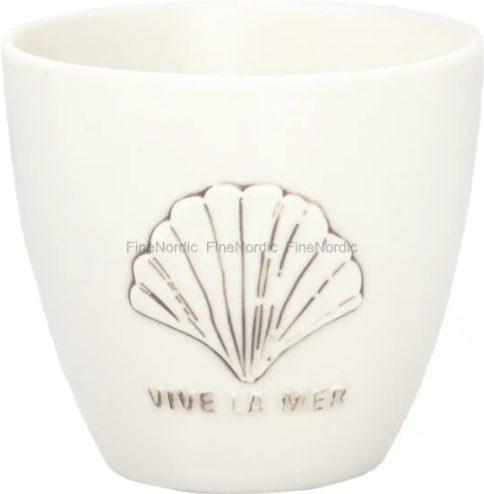Respond to the question below with a single word or phrase: What is the capacity of the GreenGate Latte Cup?

300 ml